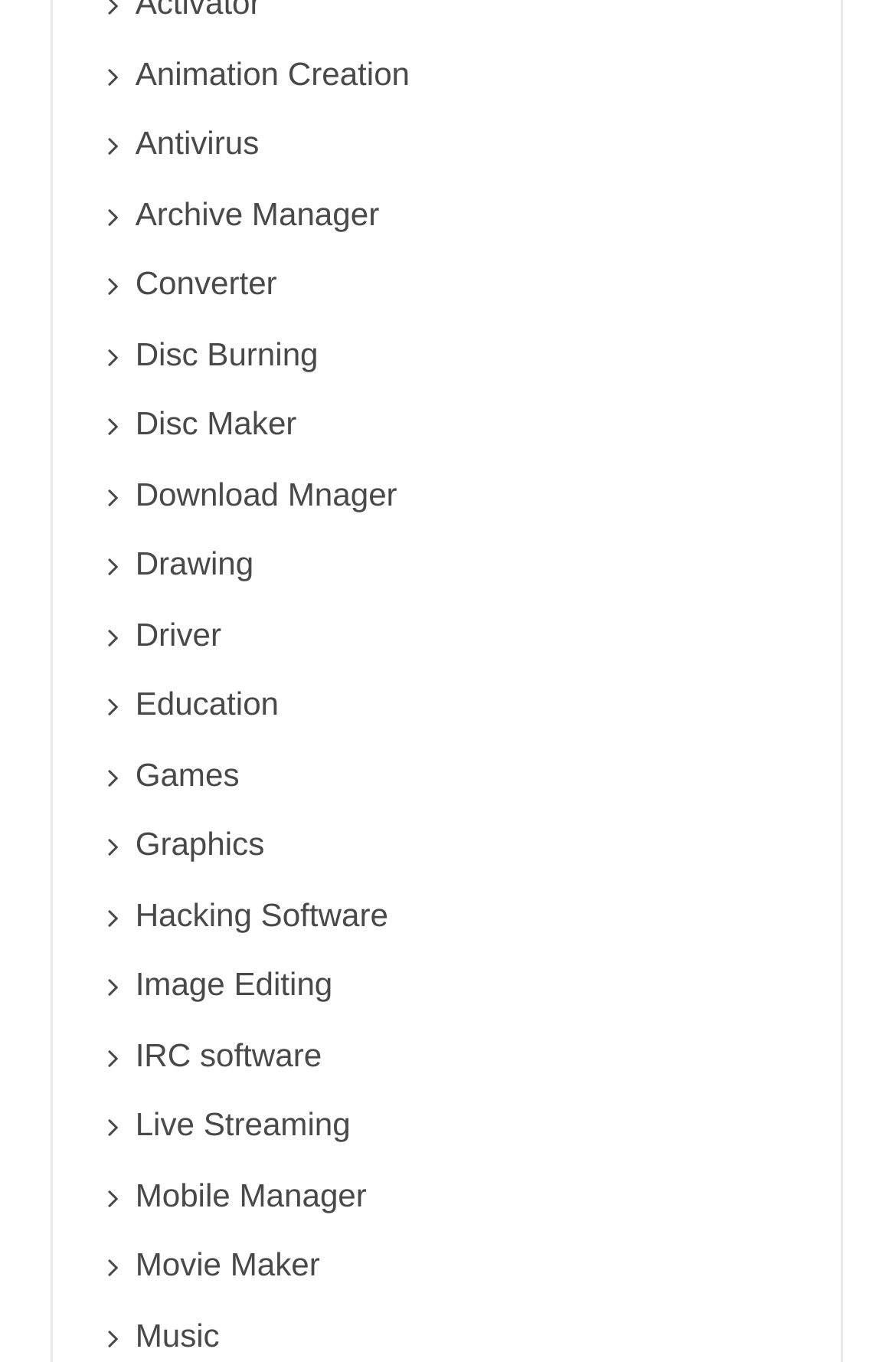Examine the screenshot and answer the question in as much detail as possible: What is the last software category listed?

I looked at the last link on the webpage and found that it is 'Music', which is the last software category listed.